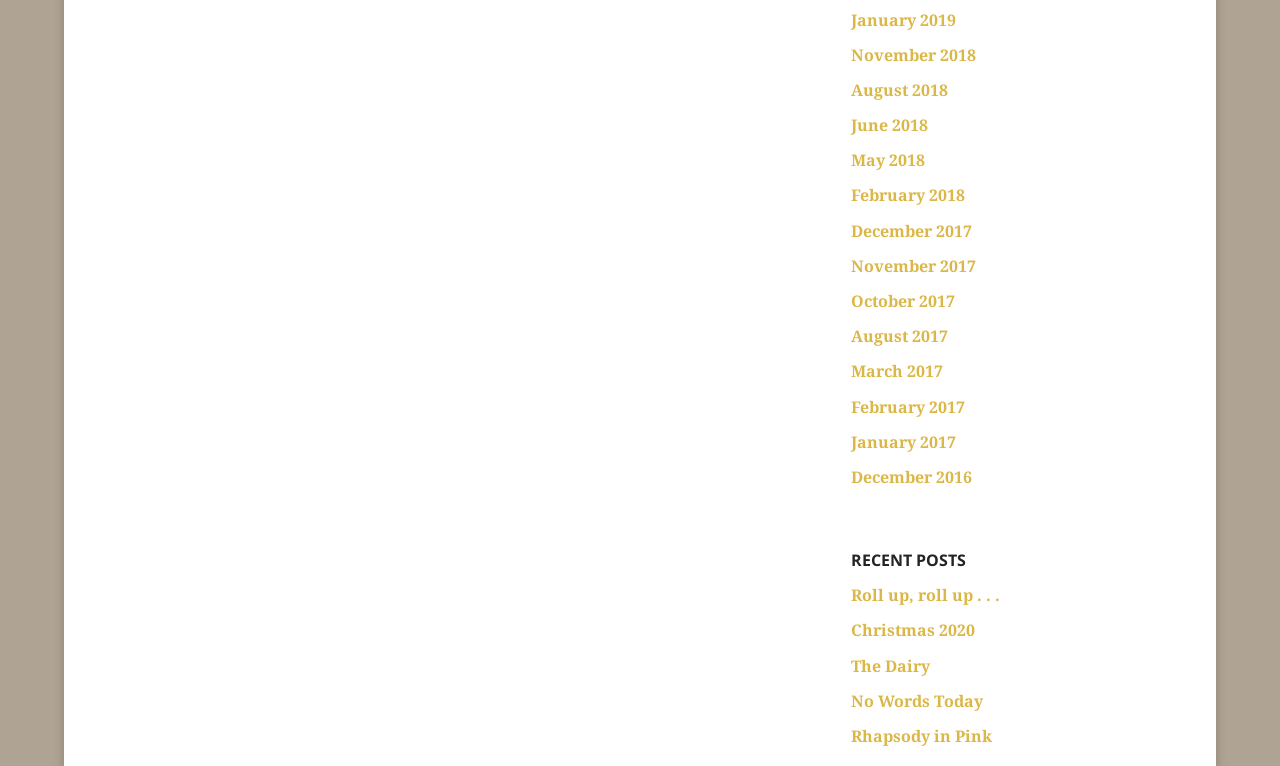Answer with a single word or phrase: 
How many months are listed in 2017?

4